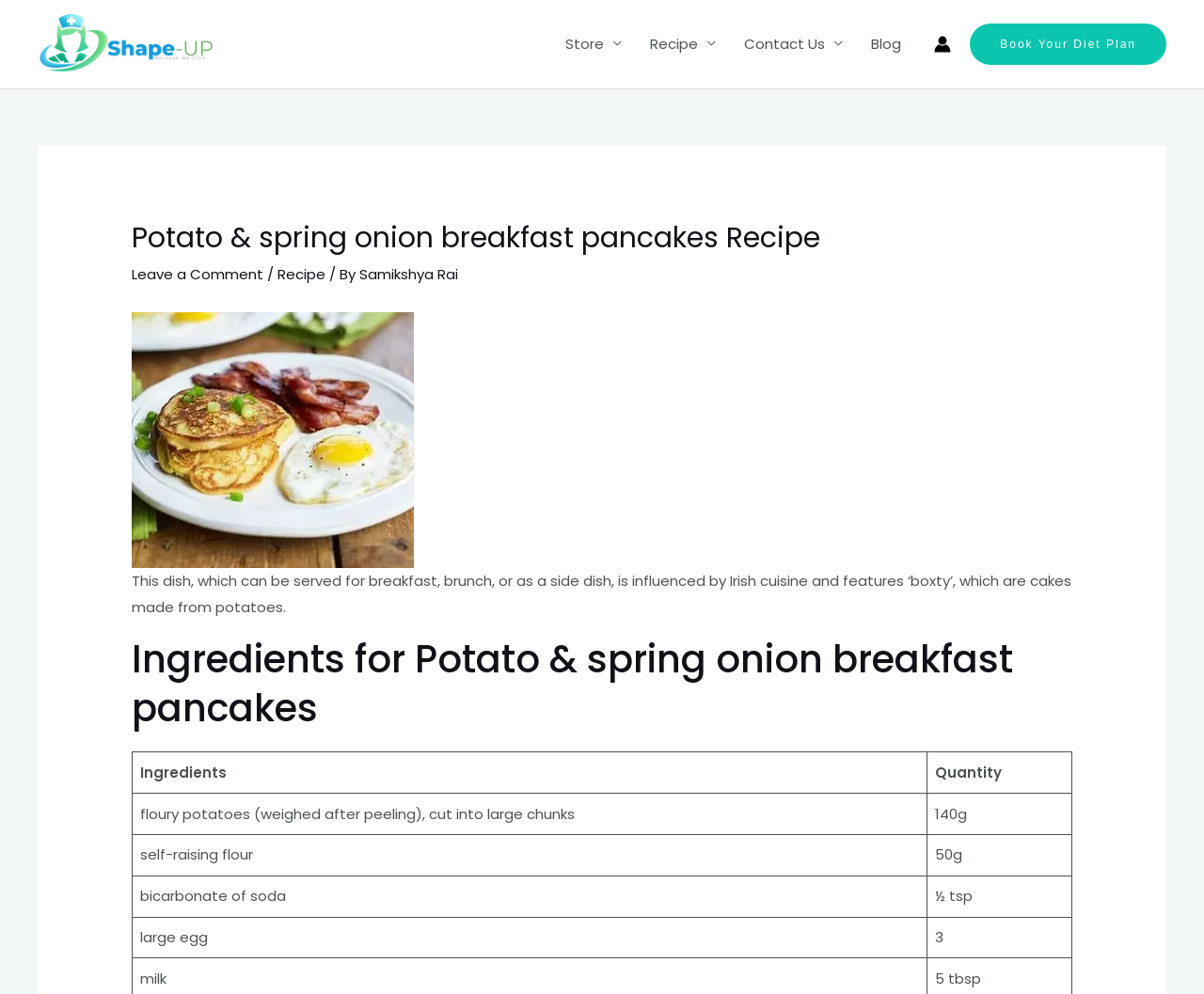Identify and extract the heading text of the webpage.

Potato & spring onion breakfast pancakes Recipe